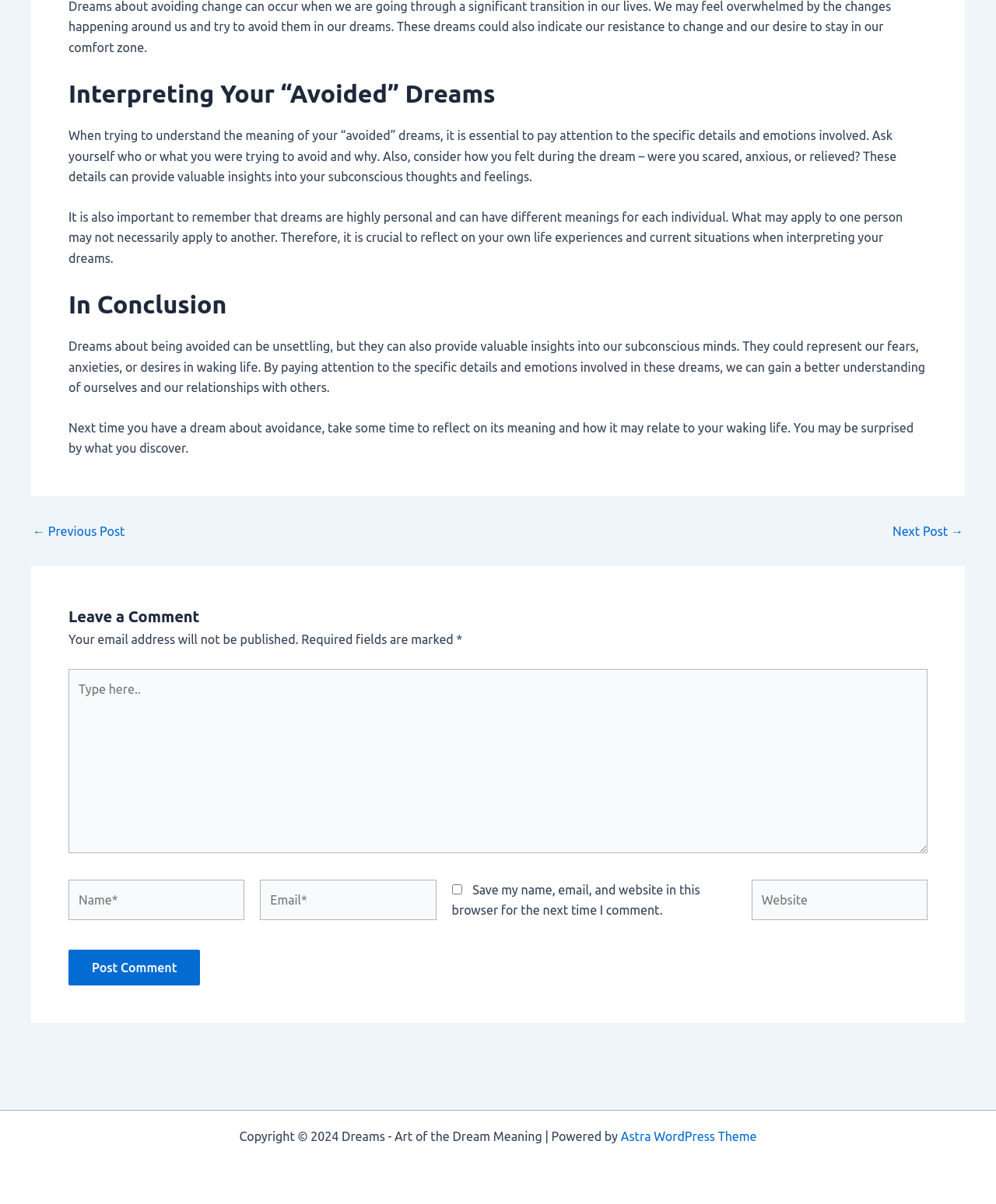Please identify the bounding box coordinates of the element that needs to be clicked to perform the following instruction: "Click the 'Post Comment' button".

[0.069, 0.789, 0.201, 0.819]